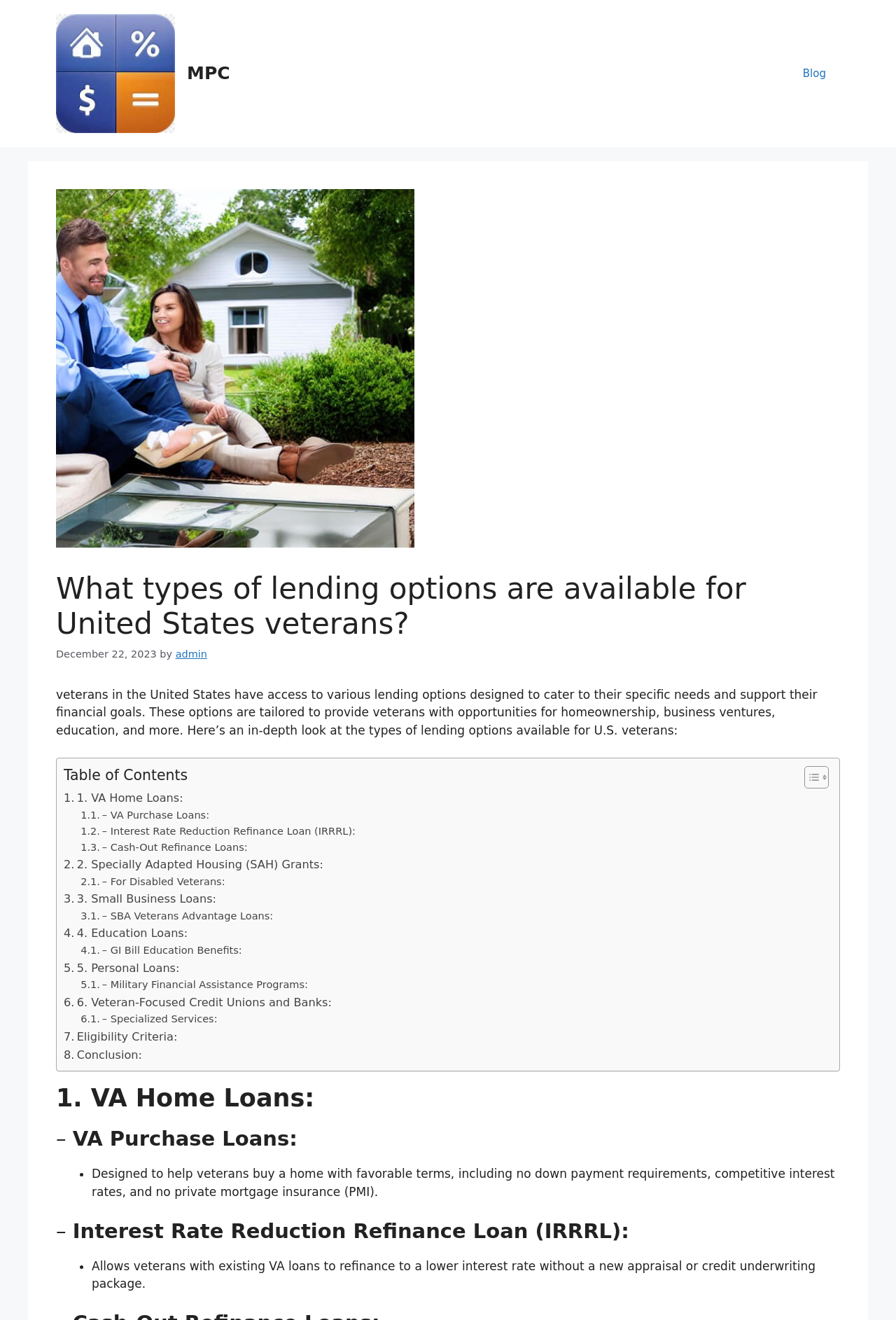Highlight the bounding box of the UI element that corresponds to this description: "5. Personal Loans:".

[0.071, 0.727, 0.2, 0.74]